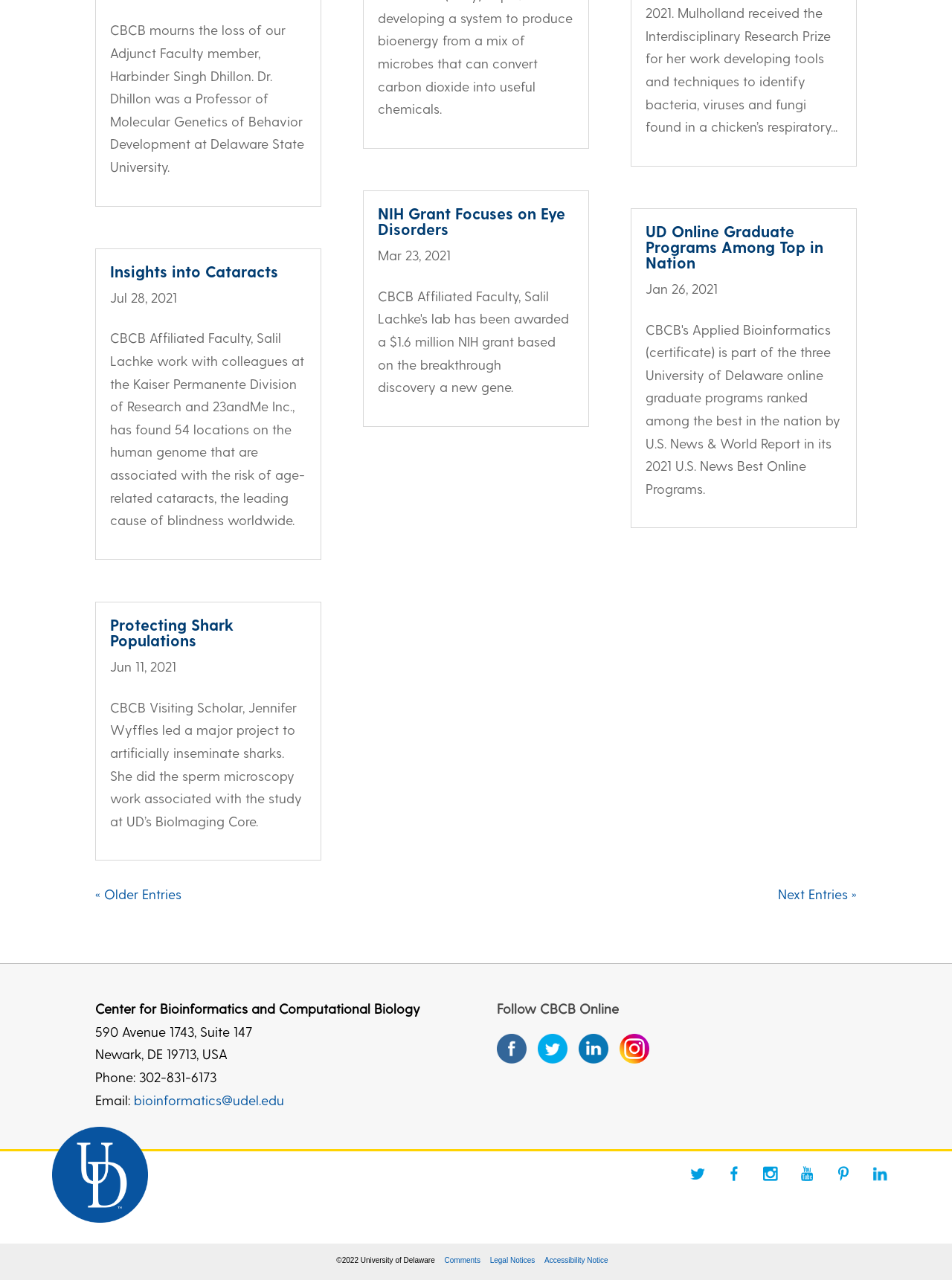Locate the bounding box coordinates of the clickable region necessary to complete the following instruction: "Click the link to read about Insights into Cataracts". Provide the coordinates in the format of four float numbers between 0 and 1, i.e., [left, top, right, bottom].

[0.116, 0.204, 0.292, 0.219]